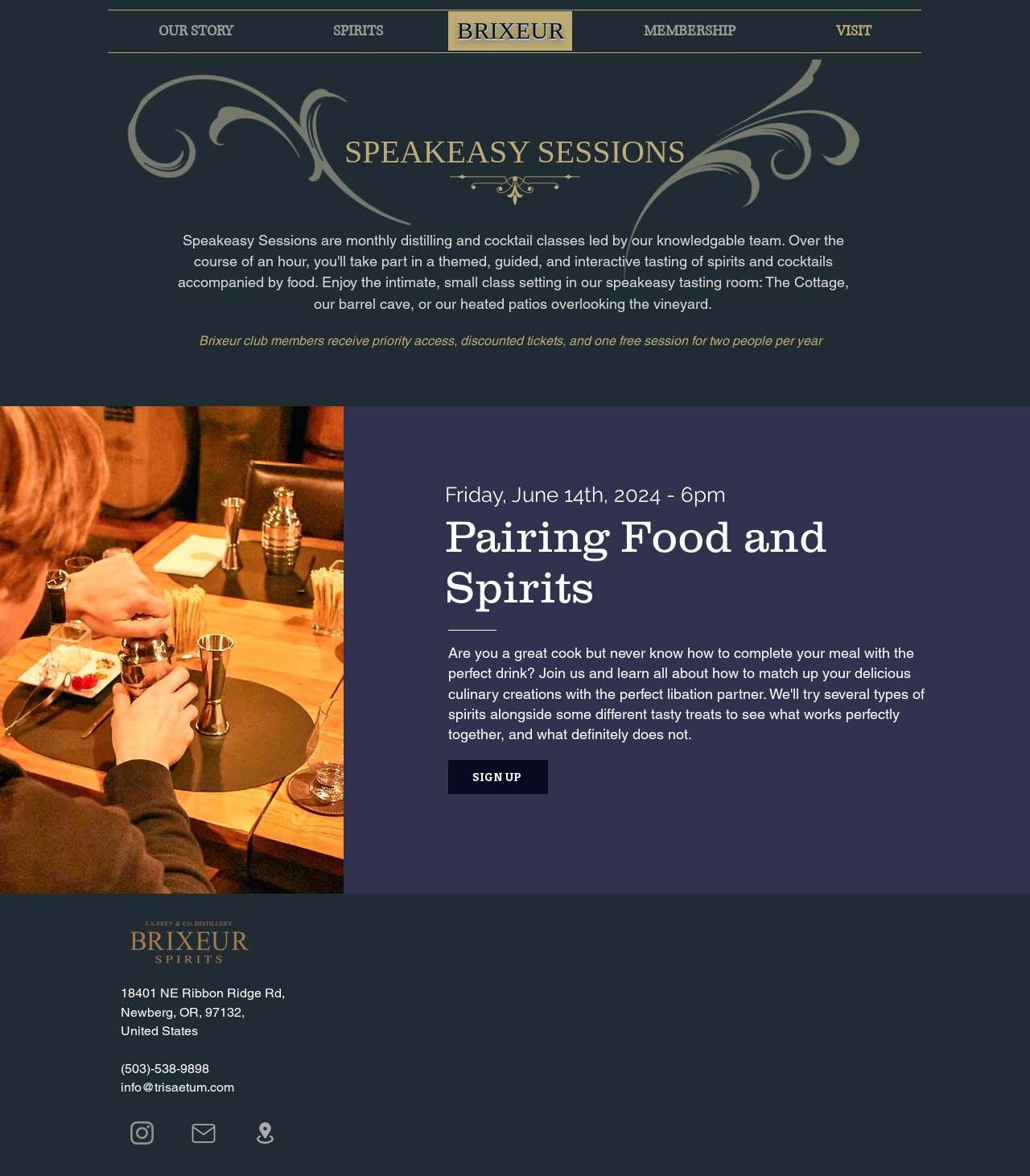Indicate the bounding box coordinates of the element that needs to be clicked to satisfy the following instruction: "Visit BRIXEUR". The coordinates should be four float numbers between 0 and 1, i.e., [left, top, right, bottom].

[0.42, 0.009, 0.576, 0.044]